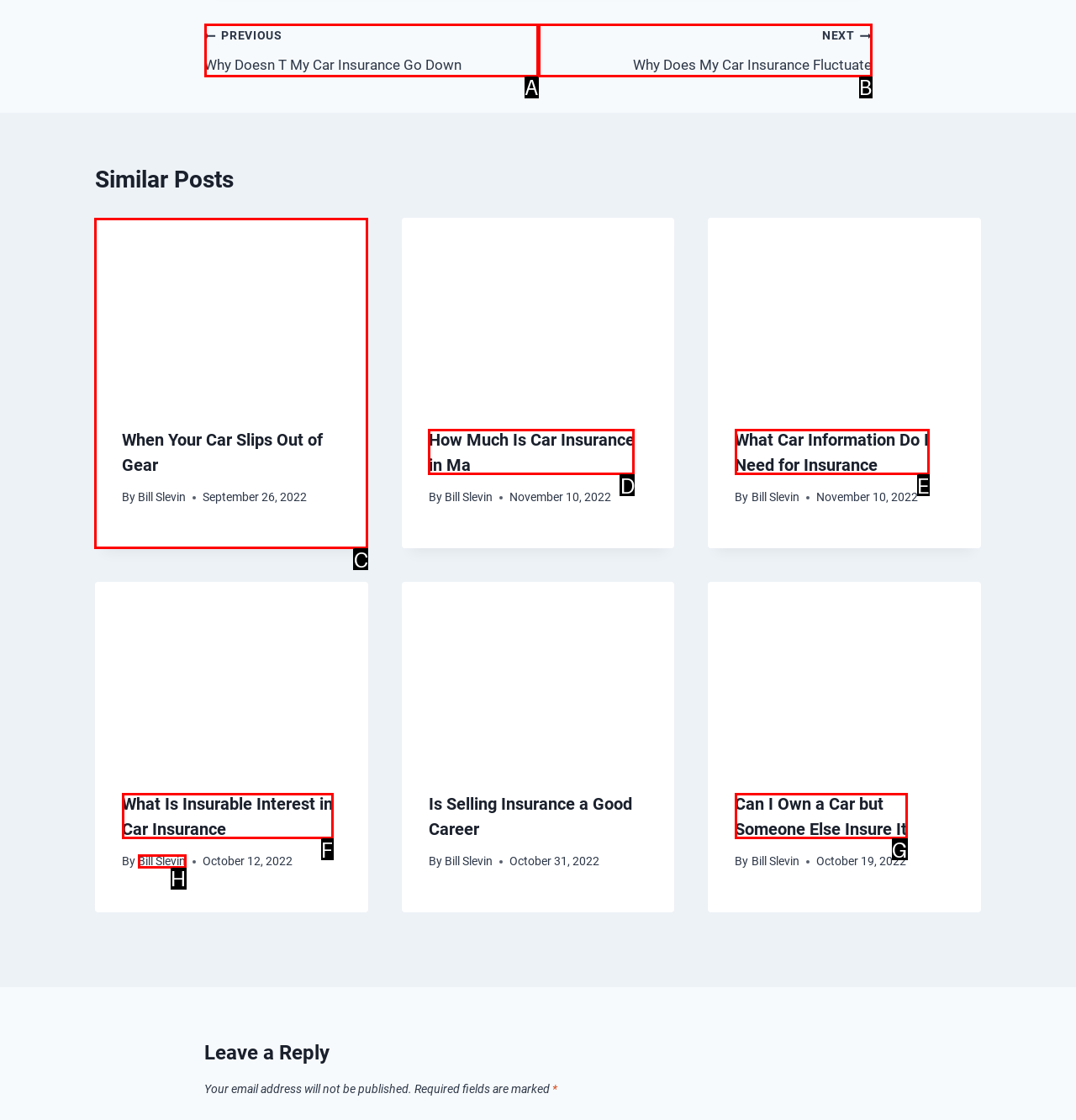Based on the choices marked in the screenshot, which letter represents the correct UI element to perform the task: read the article 'When Your Car Slips Out of Gear'?

C